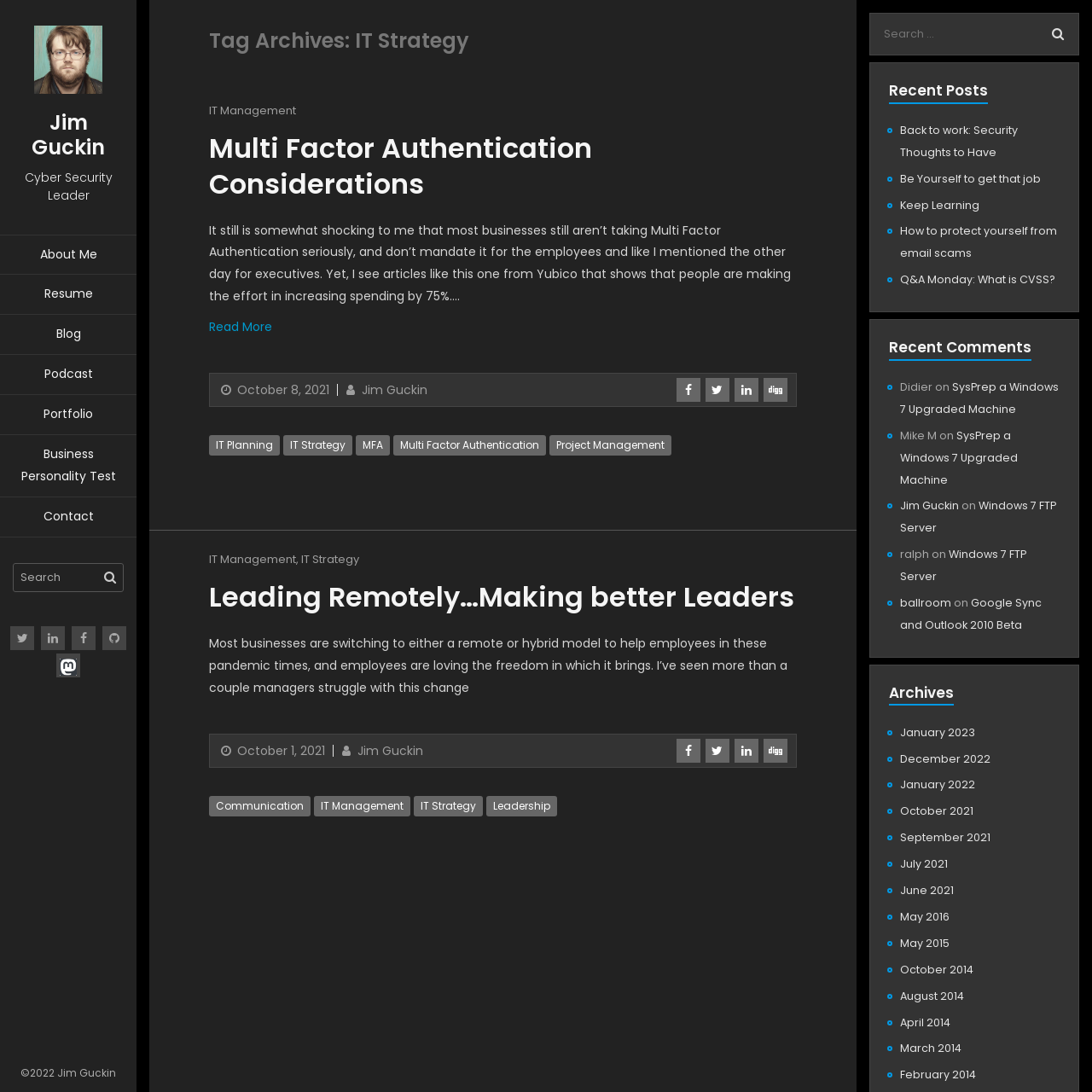Identify the bounding box coordinates of the region that should be clicked to execute the following instruction: "Search for something".

None